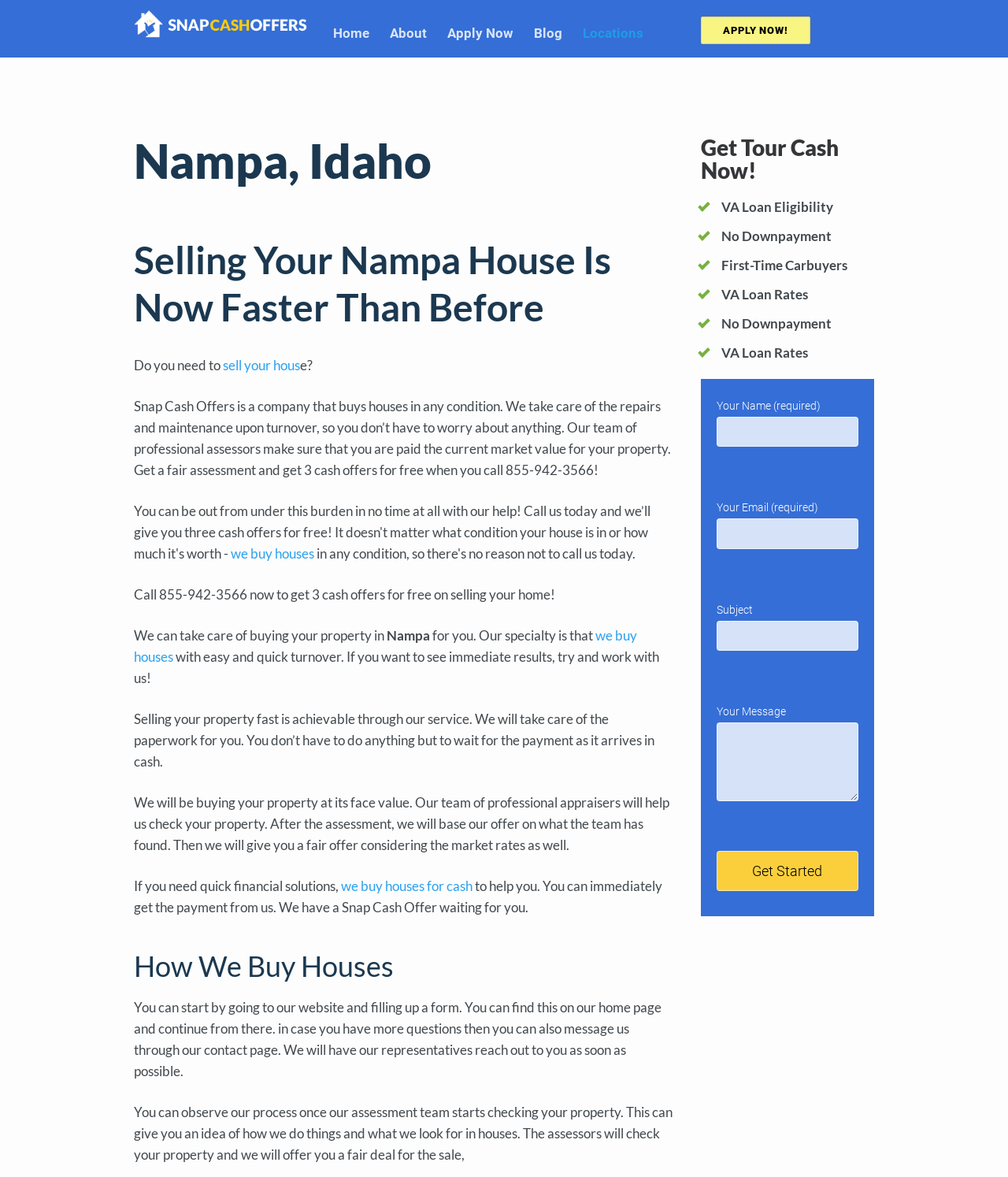What is the company's name?
Using the visual information from the image, give a one-word or short-phrase answer.

Snap Cash Offers